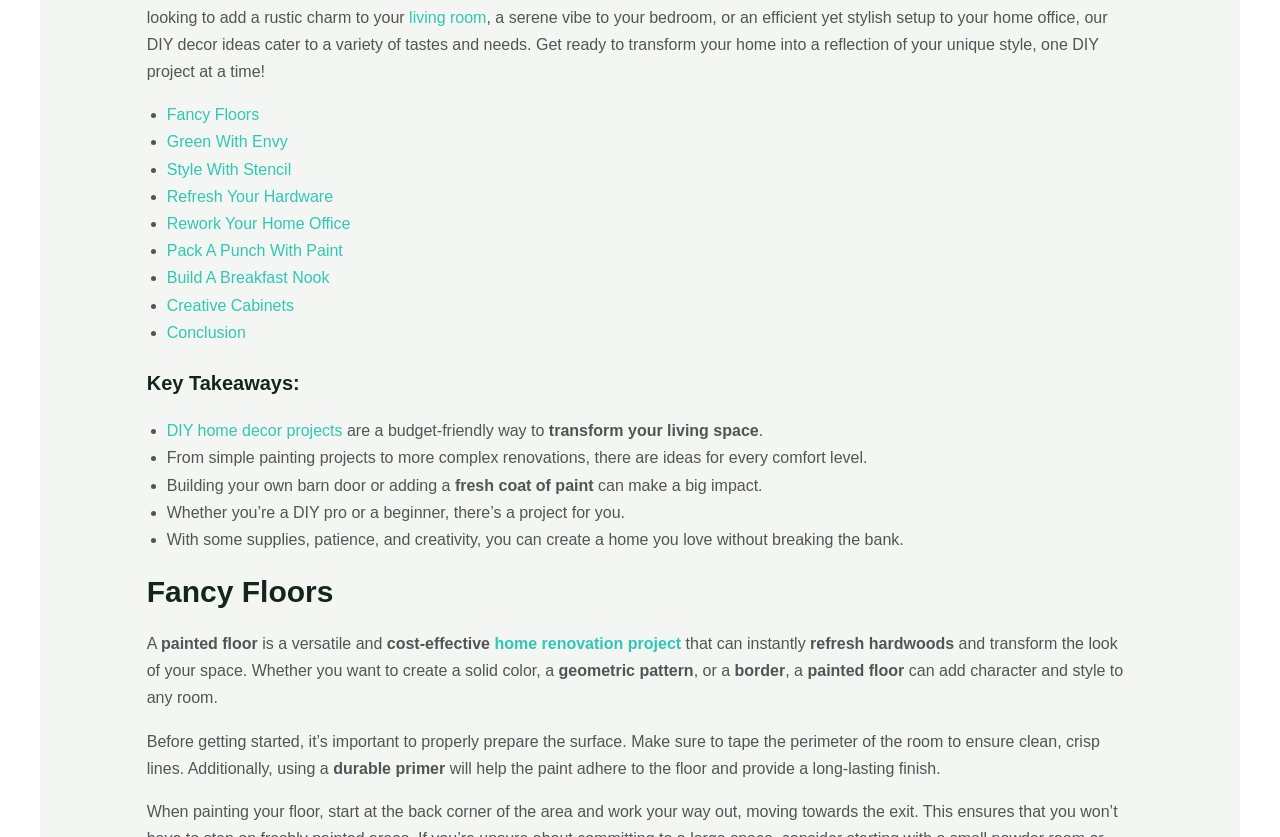What is the benefit of using a durable primer?
Give a thorough and detailed response to the question.

According to the webpage, using a durable primer will help the paint adhere to the floor and provide a long-lasting finish.